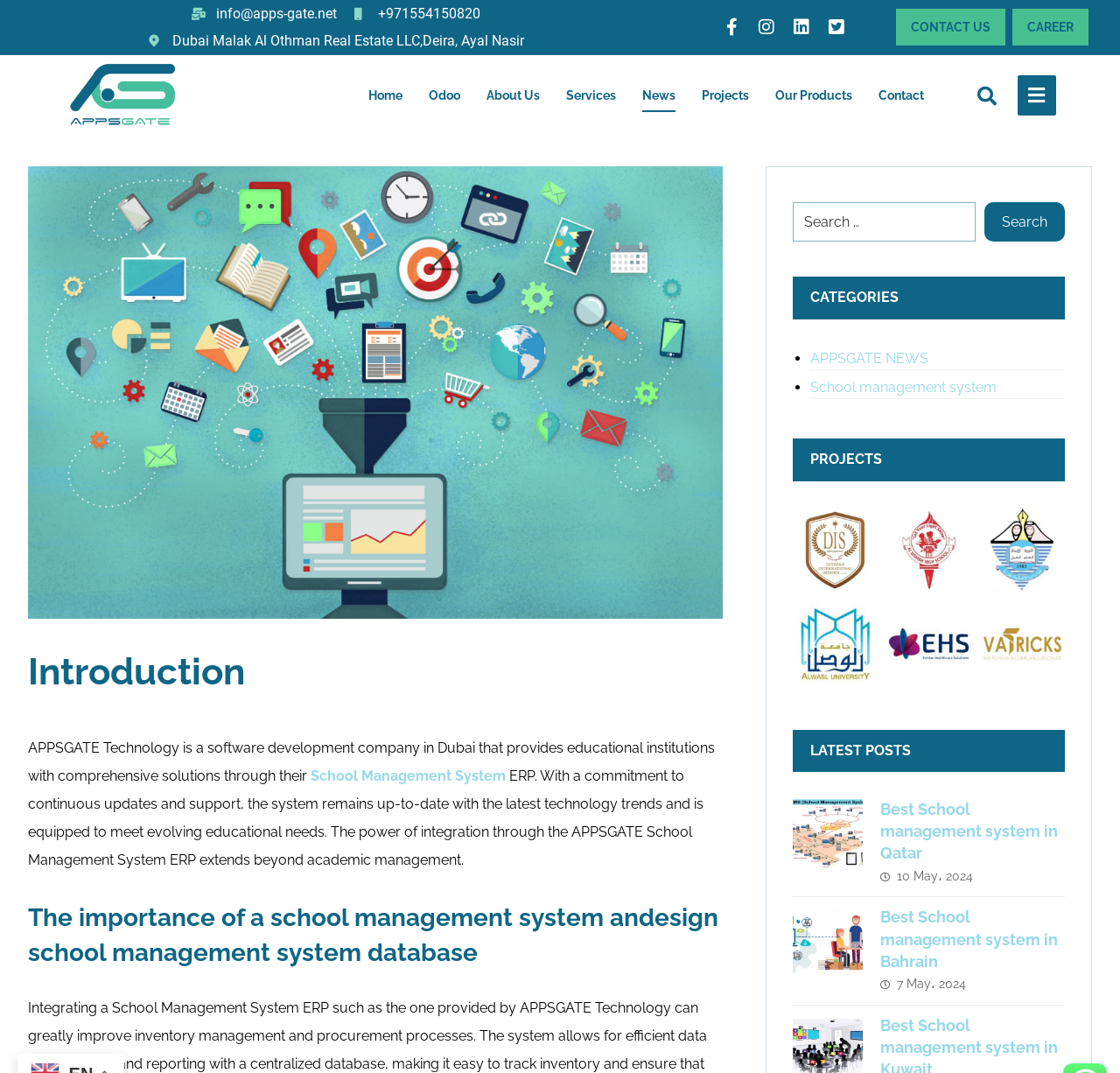Provide a brief response to the question below using a single word or phrase: 
What is the company name mentioned on the webpage?

APPSGATE